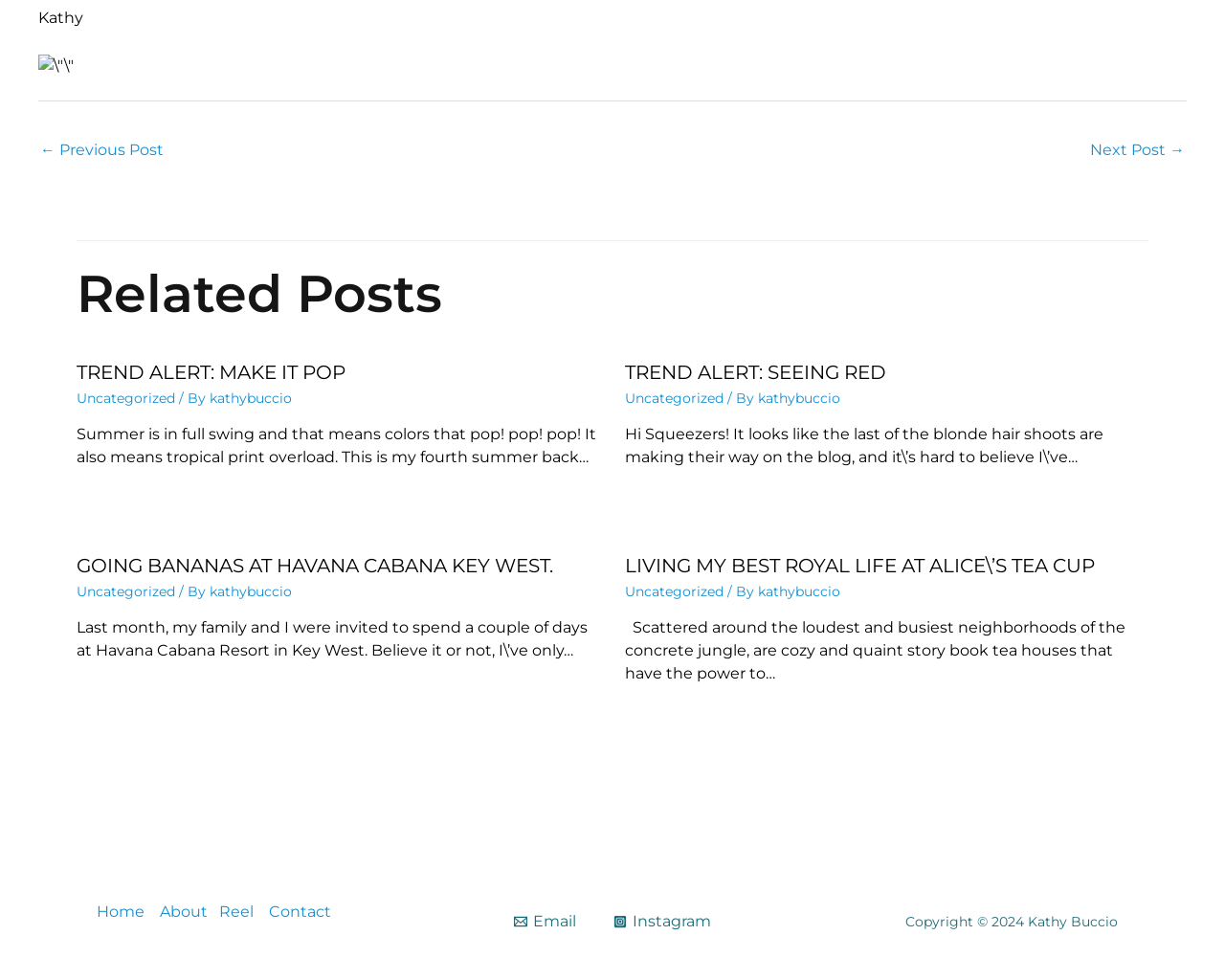Please locate the bounding box coordinates of the element that should be clicked to complete the given instruction: "Search for beer".

None